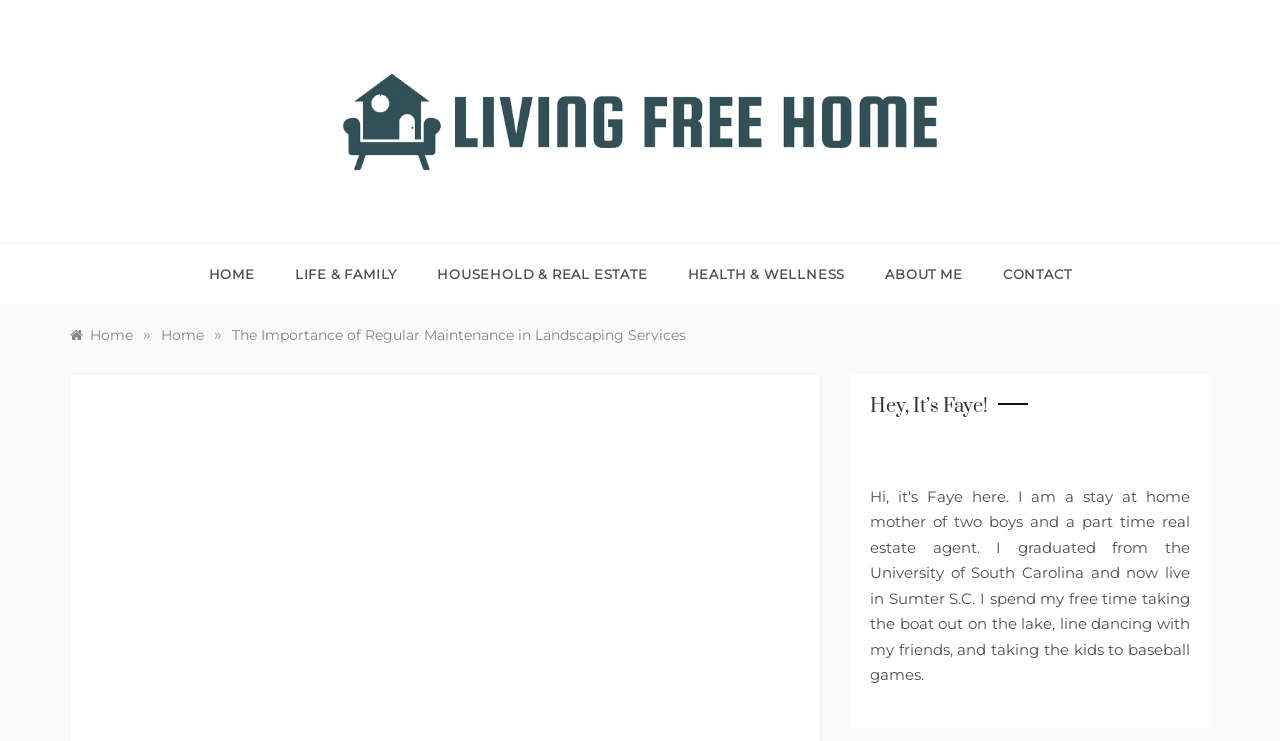Please specify the bounding box coordinates of the clickable region necessary for completing the following instruction: "contact the author". The coordinates must consist of four float numbers between 0 and 1, i.e., [left, top, right, bottom].

[0.768, 0.329, 0.837, 0.41]